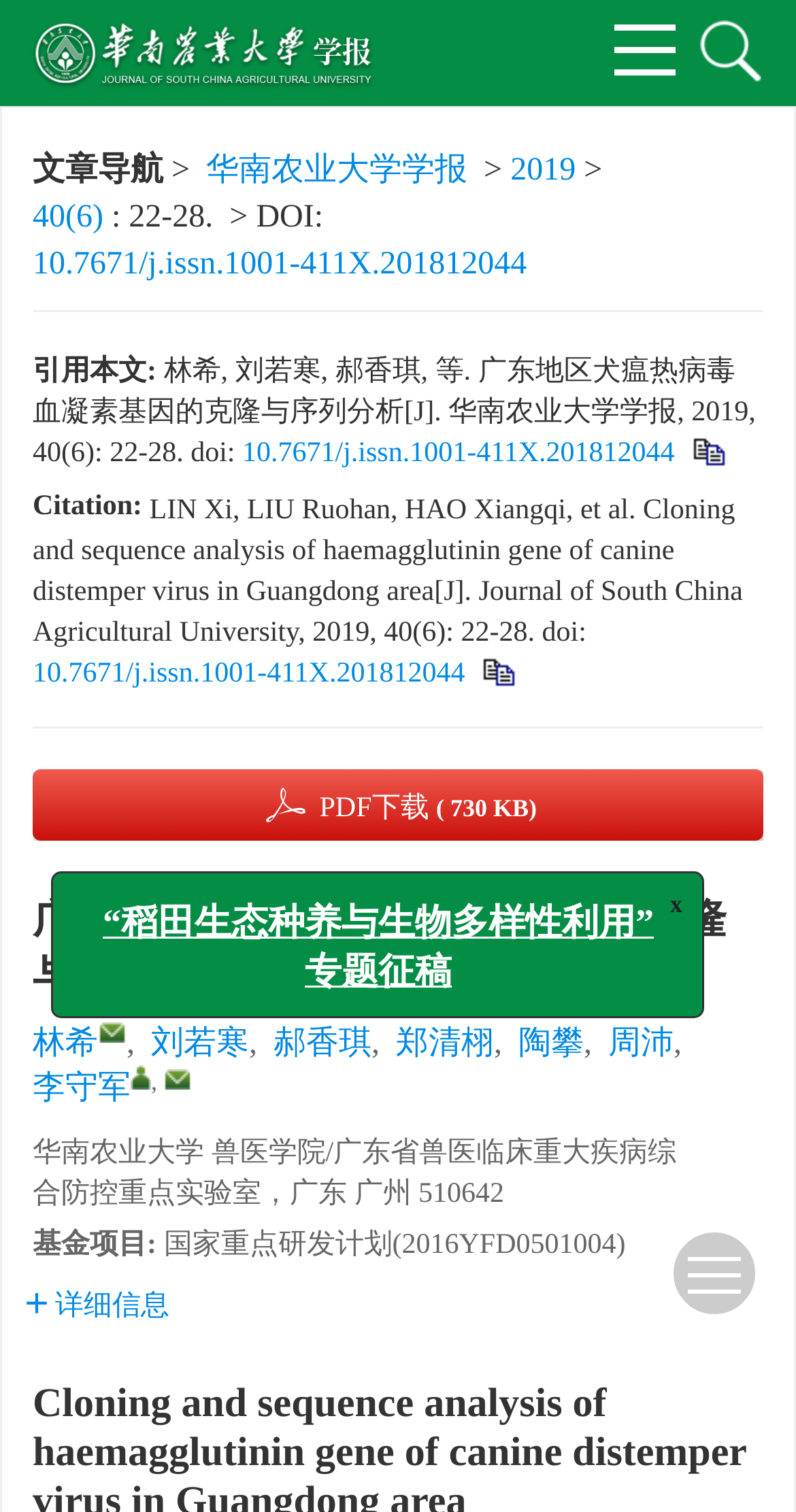Locate the bounding box coordinates of the region to be clicked to comply with the following instruction: "Copy the DOI link". The coordinates must be four float numbers between 0 and 1, in the form [left, top, right, bottom].

[0.304, 0.29, 0.847, 0.31]